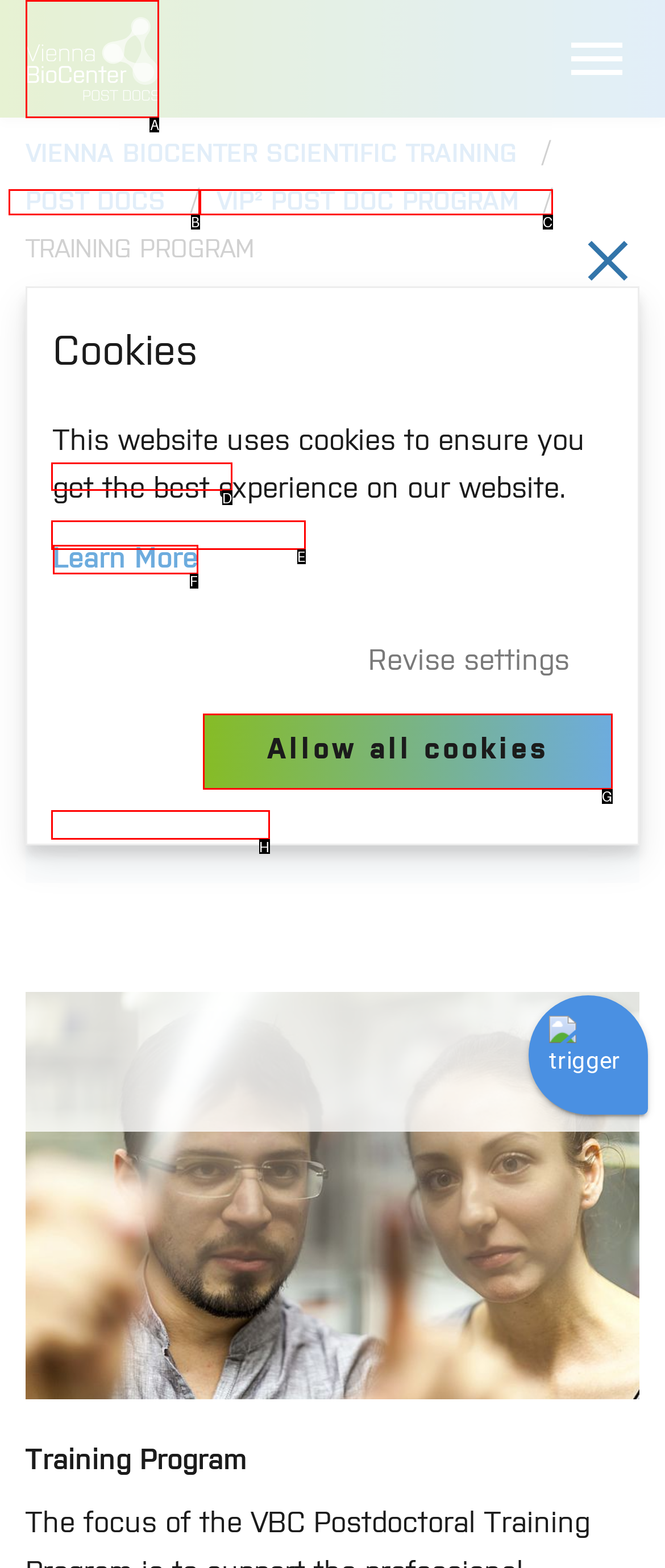Determine the HTML element to click for the instruction: click on CONTACT US.
Answer with the letter corresponding to the correct choice from the provided options.

None